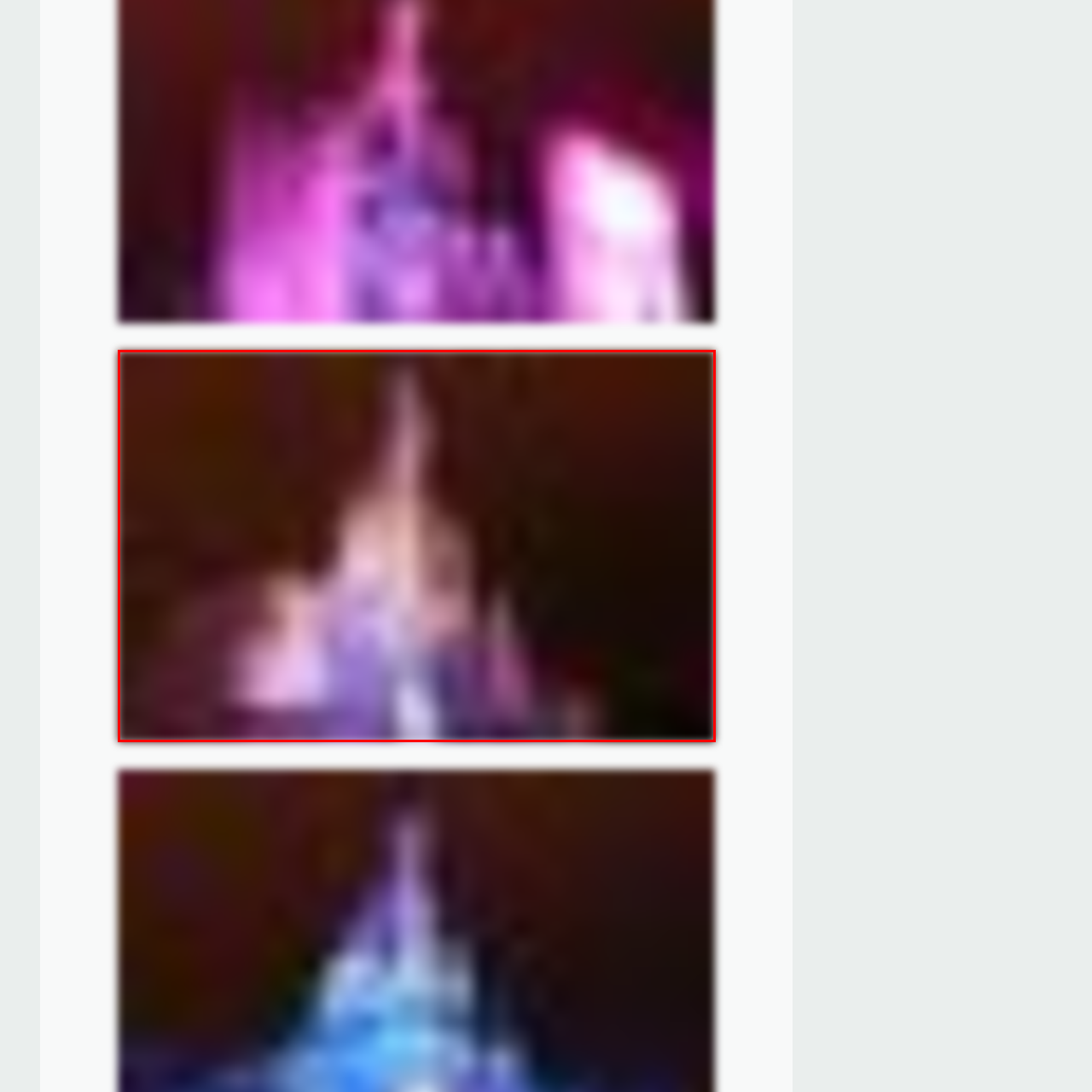Thoroughly describe the contents of the picture within the red frame.

The image captures a stunning view of a castle illuminated against a dark background. The castle displays intricate architectural details and towers that reach upward, creating a magical and enchanting atmosphere. Soft hues of purple and pink blend with the warm tones of the lighting, enhancing the fairytale-like quality of the structure. This imagery invites viewers to imagine a whimsical realm, reminiscent of classic fairy tales and stories, where adventure and magic come to life. The overall composition emphasizes the grandeur and allure of the castle, making it a captivating focal point in the scene.